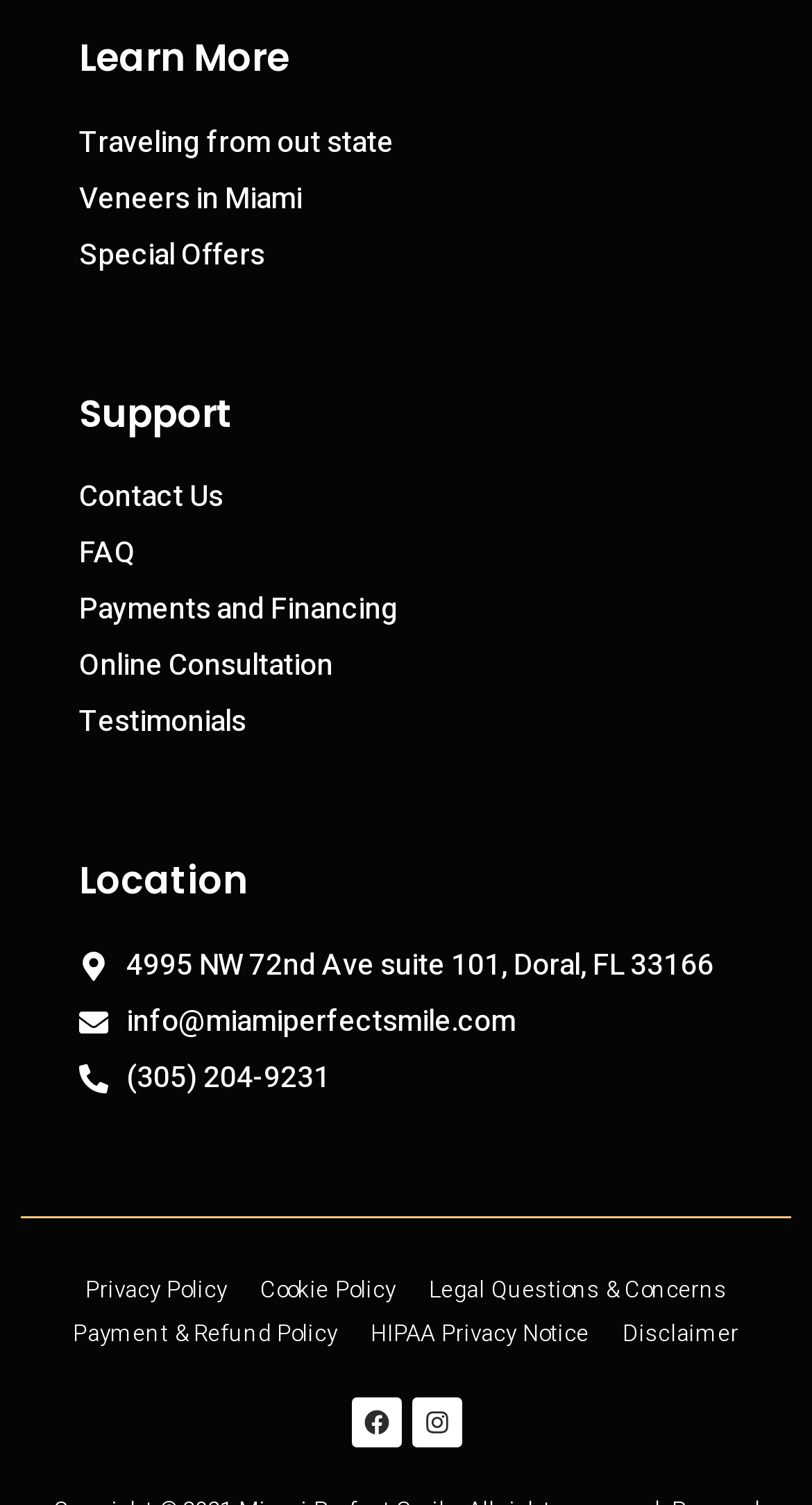Identify the bounding box coordinates of the section that should be clicked to achieve the task described: "Click the 'Primary Menu' button".

None